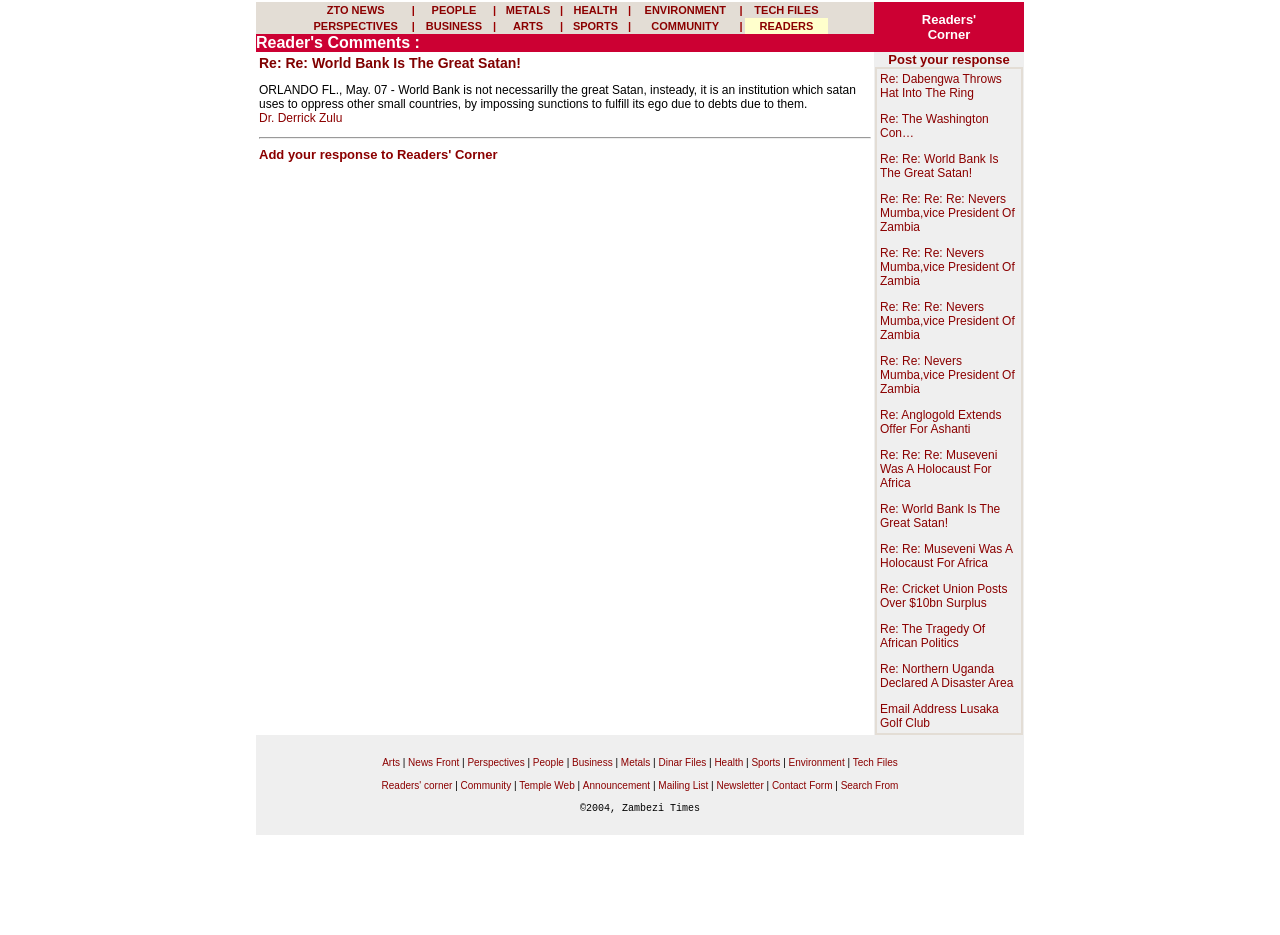Identify the bounding box for the described UI element: "Email Address Lusaka Golf Club".

[0.688, 0.751, 0.78, 0.781]